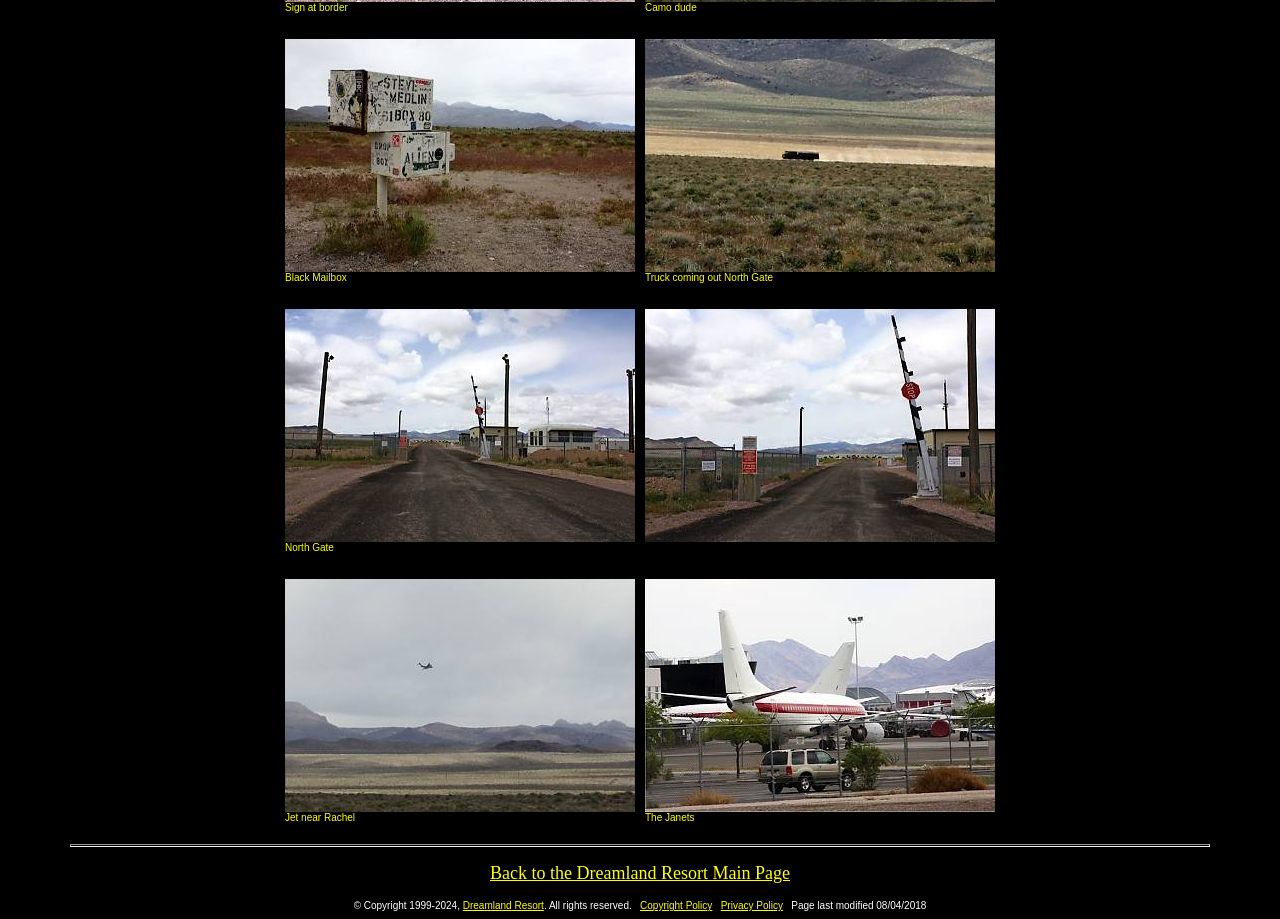Indicate the bounding box coordinates of the clickable region to achieve the following instruction: "Click to enlarge Black Mailbox."

[0.223, 0.281, 0.496, 0.299]